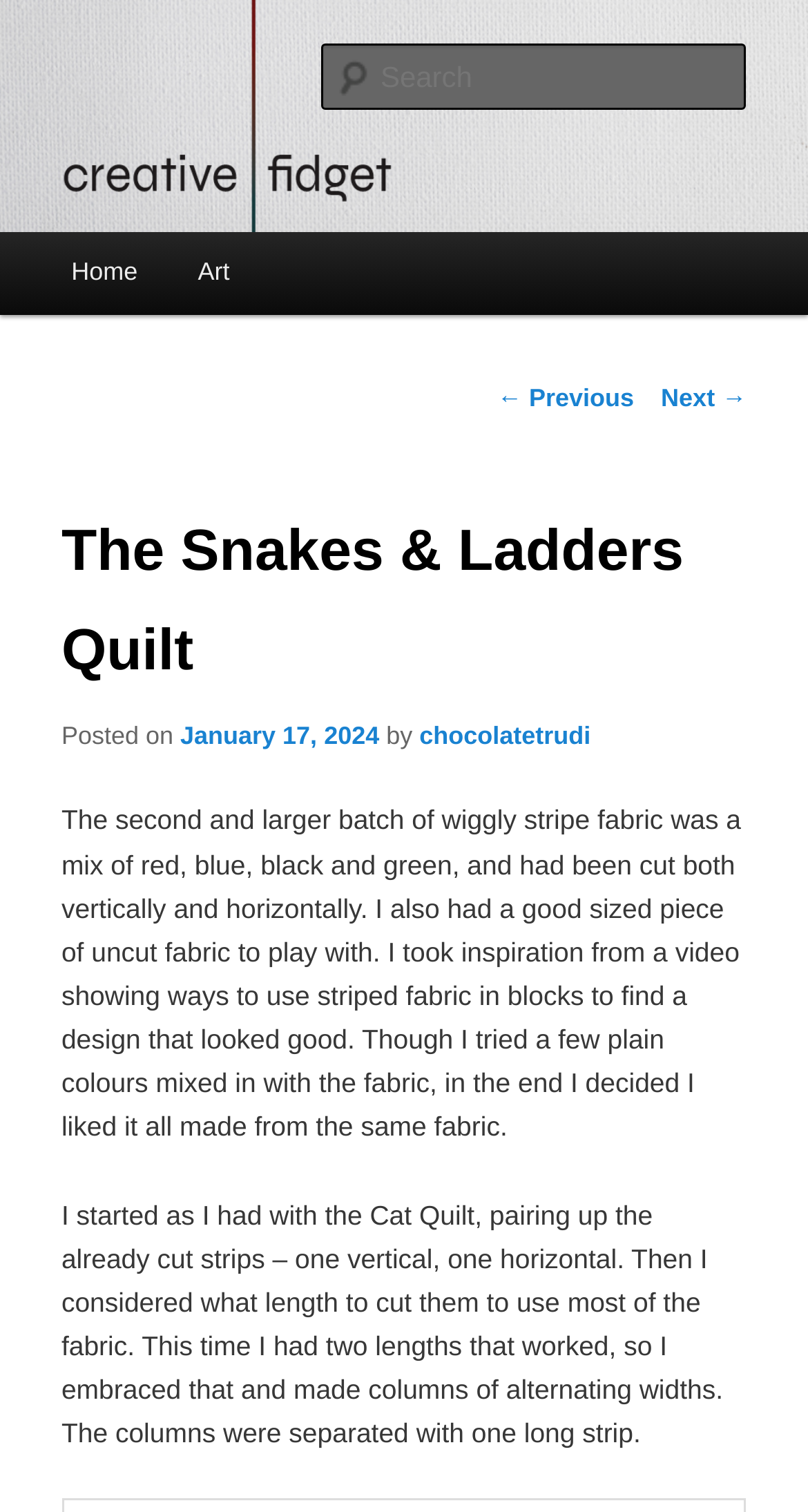Please provide the bounding box coordinates for the element that needs to be clicked to perform the following instruction: "search The Obey Me Wiki". The coordinates should be given as four float numbers between 0 and 1, i.e., [left, top, right, bottom].

None